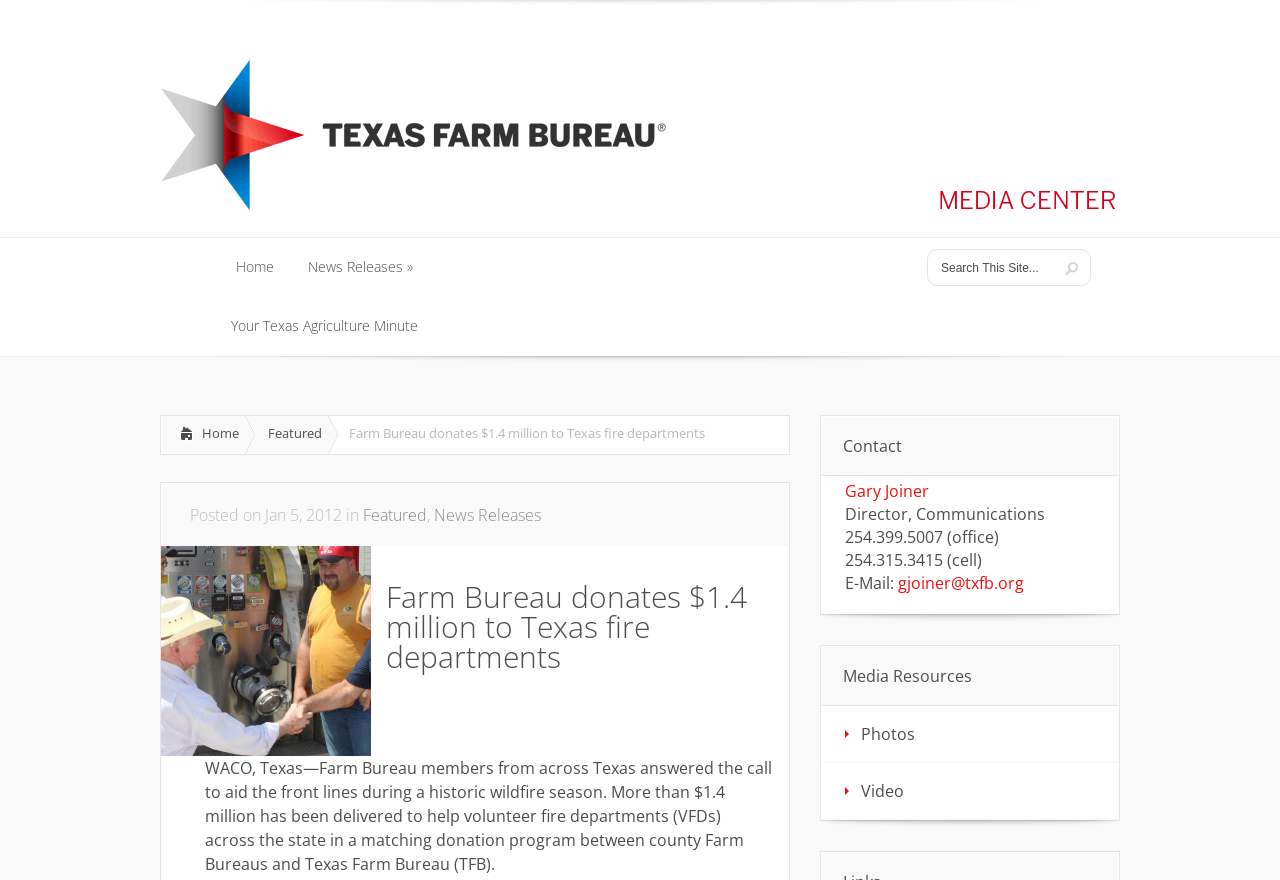What type of resources are available in the Media Resources section?
Can you provide an in-depth and detailed response to the question?

The answer can be found in the links 'Photos' and 'Video' under the heading 'Media Resources' which provides access to different types of media resources.